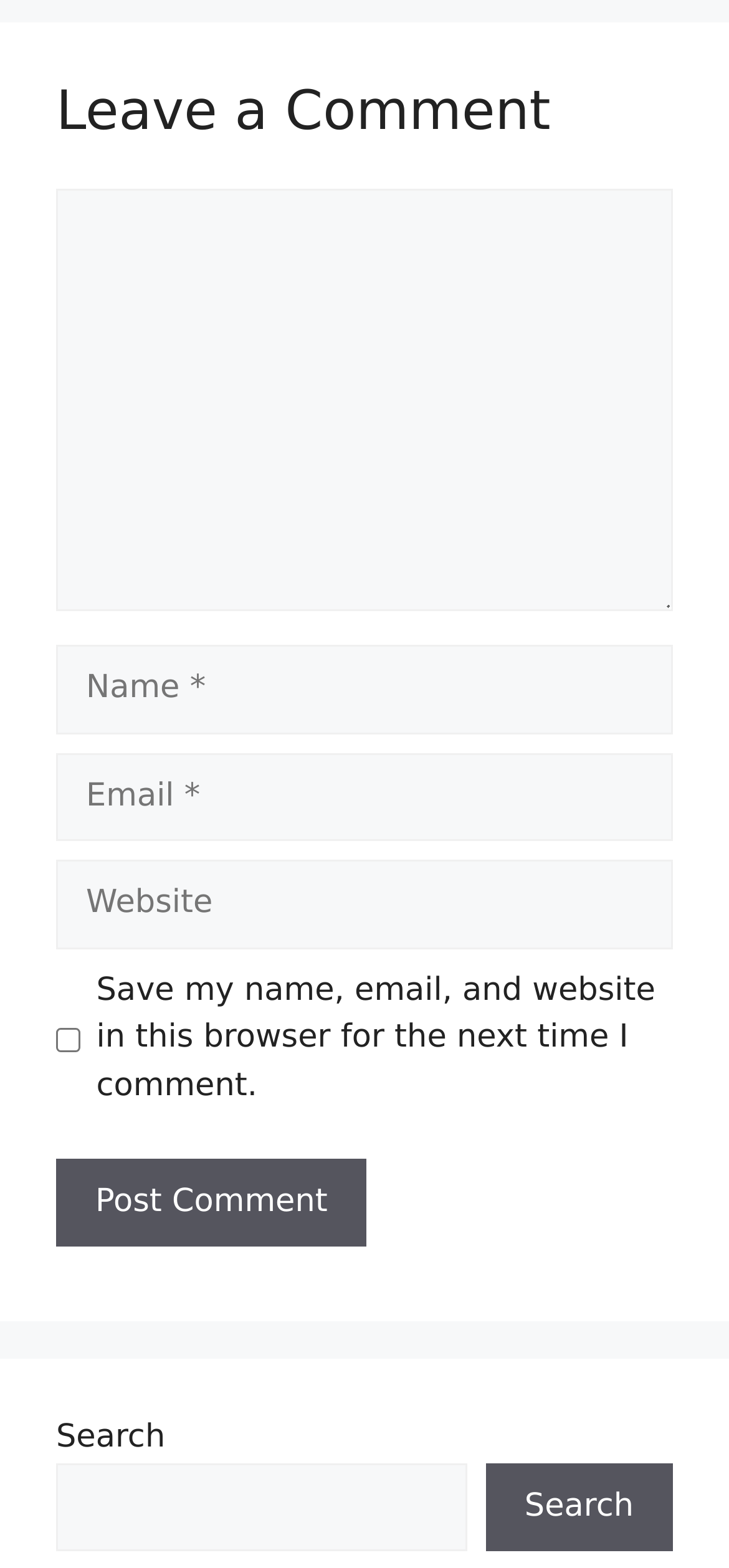Answer briefly with one word or phrase:
How many fields are required to leave a comment?

Three